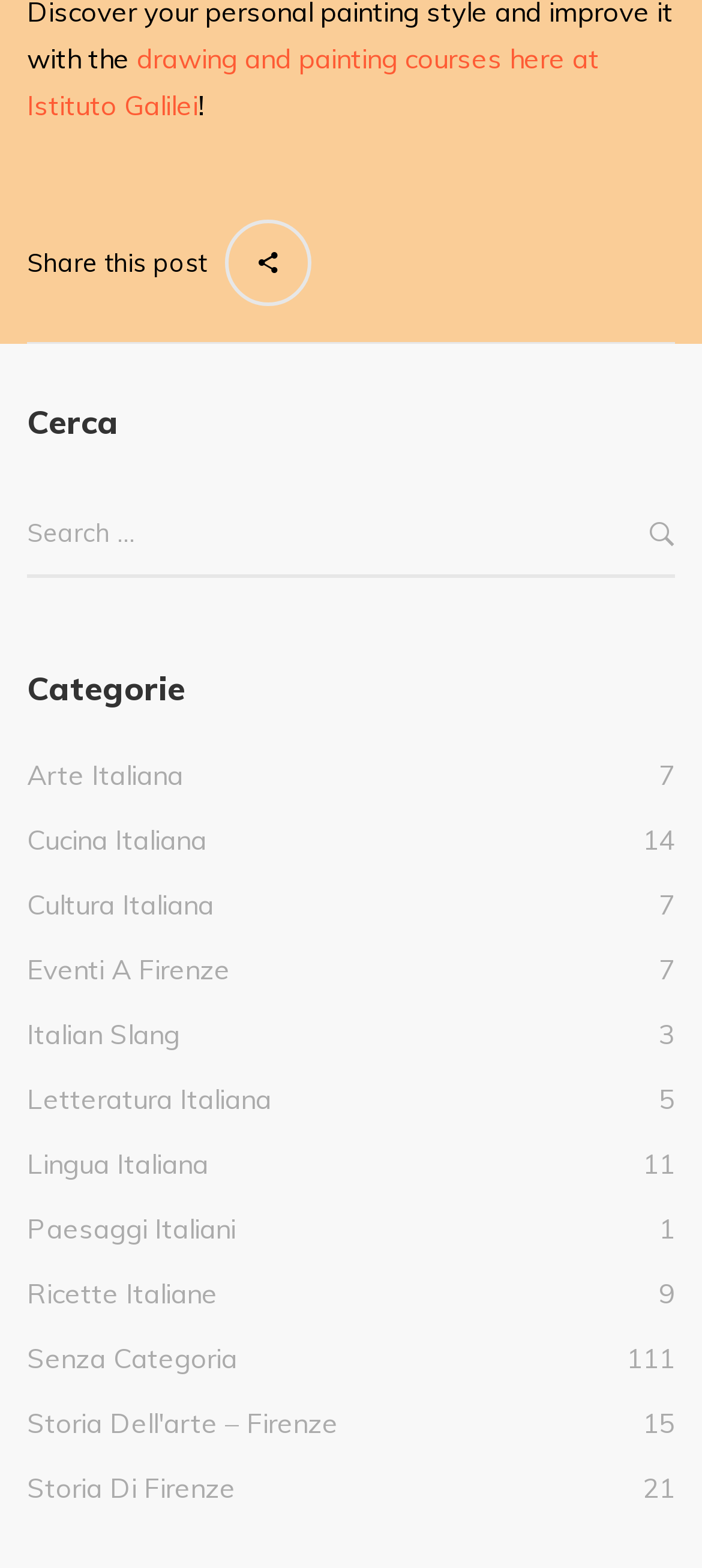Please specify the coordinates of the bounding box for the element that should be clicked to carry out this instruction: "click the link to learn about the cultural grants". The coordinates must be four float numbers between 0 and 1, formatted as [left, top, right, bottom].

None